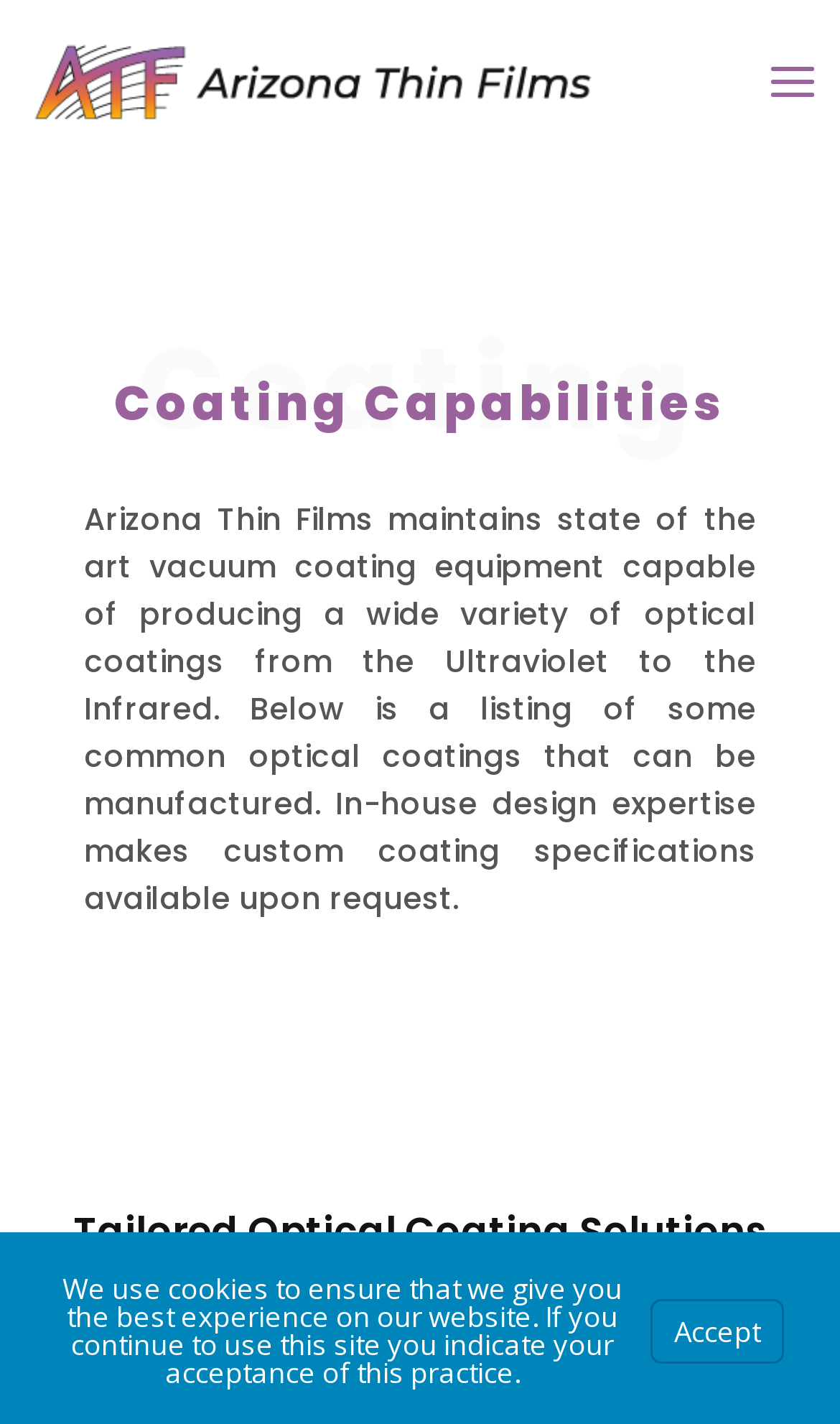Given the description: "Accept", determine the bounding box coordinates of the UI element. The coordinates should be formatted as four float numbers between 0 and 1, [left, top, right, bottom].

[0.774, 0.911, 0.933, 0.957]